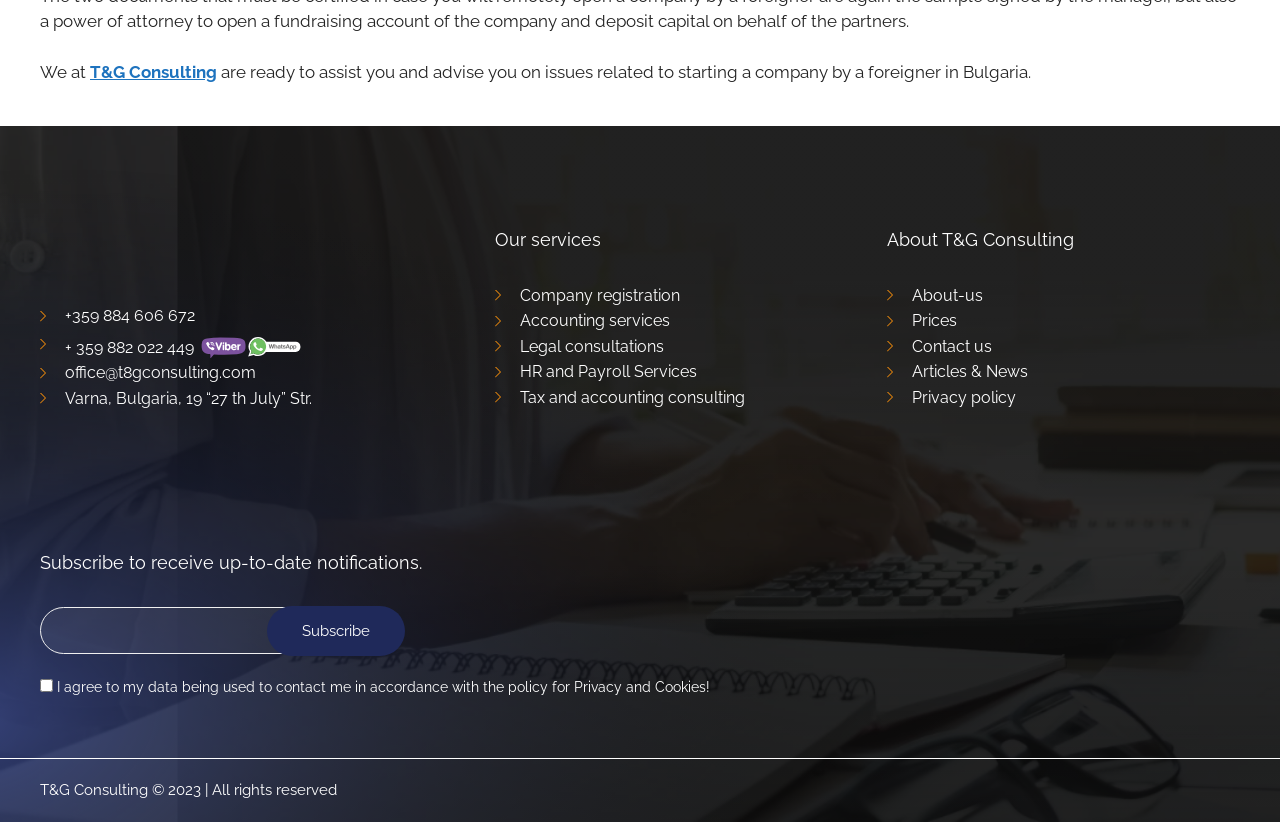What is the company name?
Please ensure your answer is as detailed and informative as possible.

The company name is mentioned in the top-left corner of the webpage as 'We at T&G Consulting'.